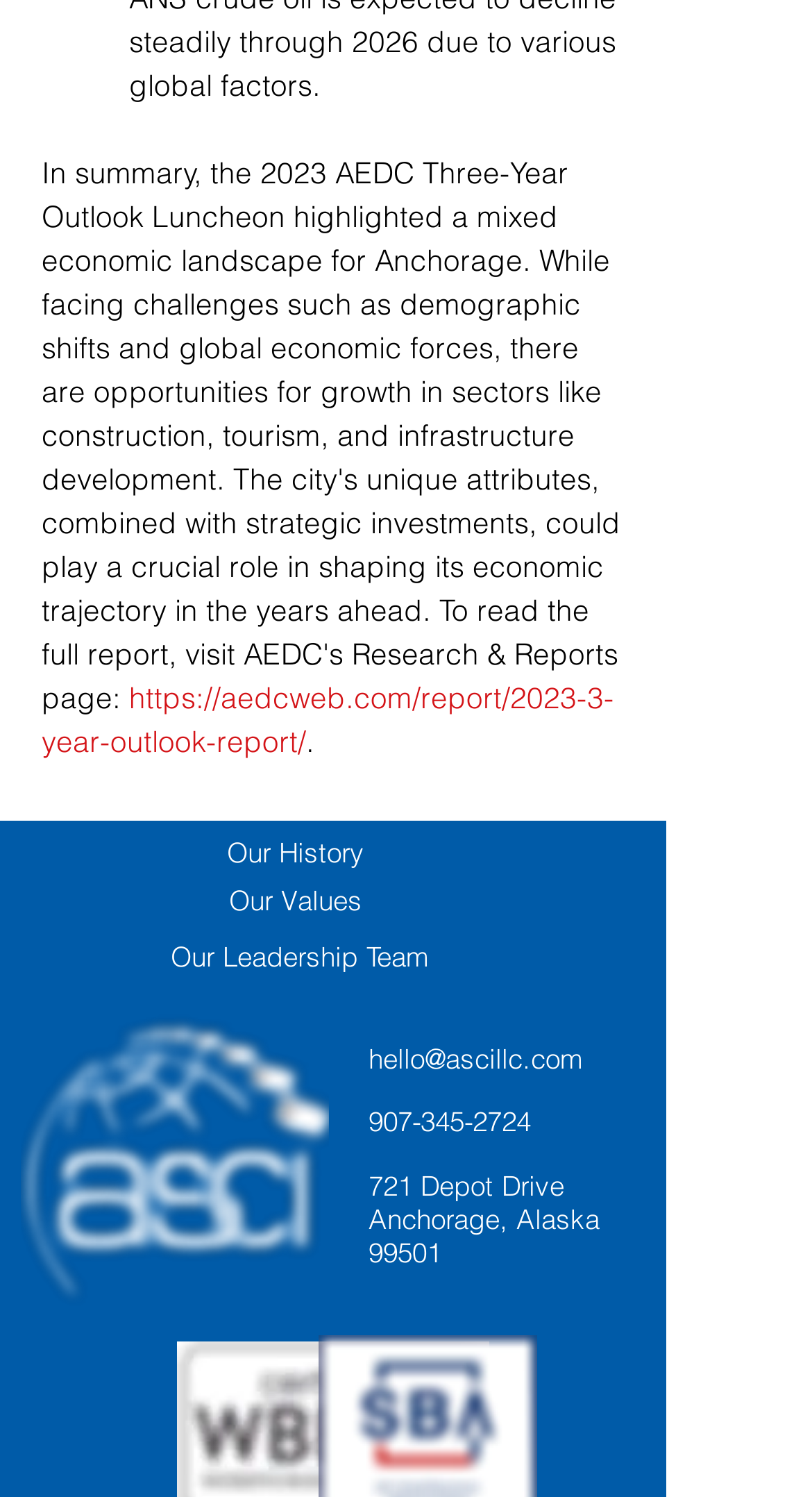What is the company's phone number?
Using the visual information, answer the question in a single word or phrase.

907-345-2724